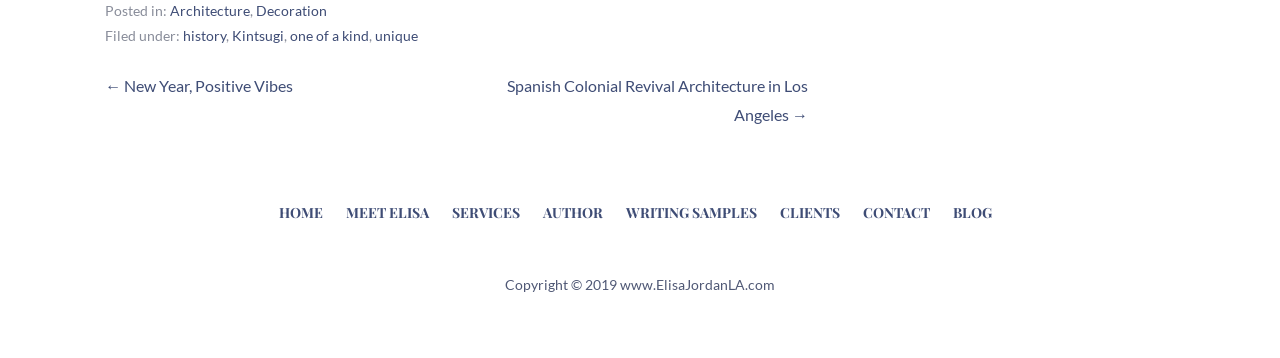How many links are in the main navigation? From the image, respond with a single word or brief phrase.

7